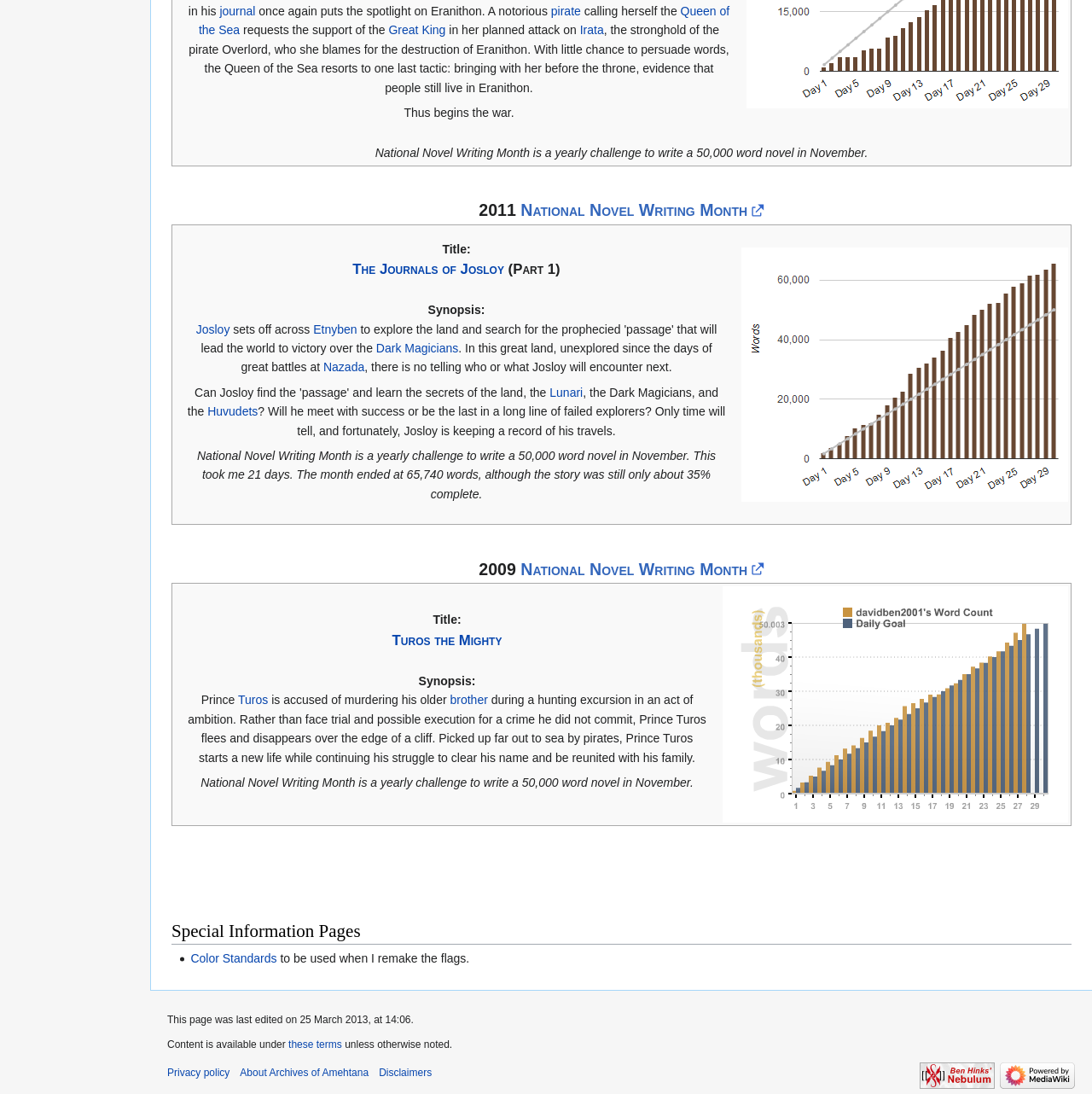Given the description: "Mission", determine the bounding box coordinates of the UI element. The coordinates should be formatted as four float numbers between 0 and 1, [left, top, right, bottom].

None